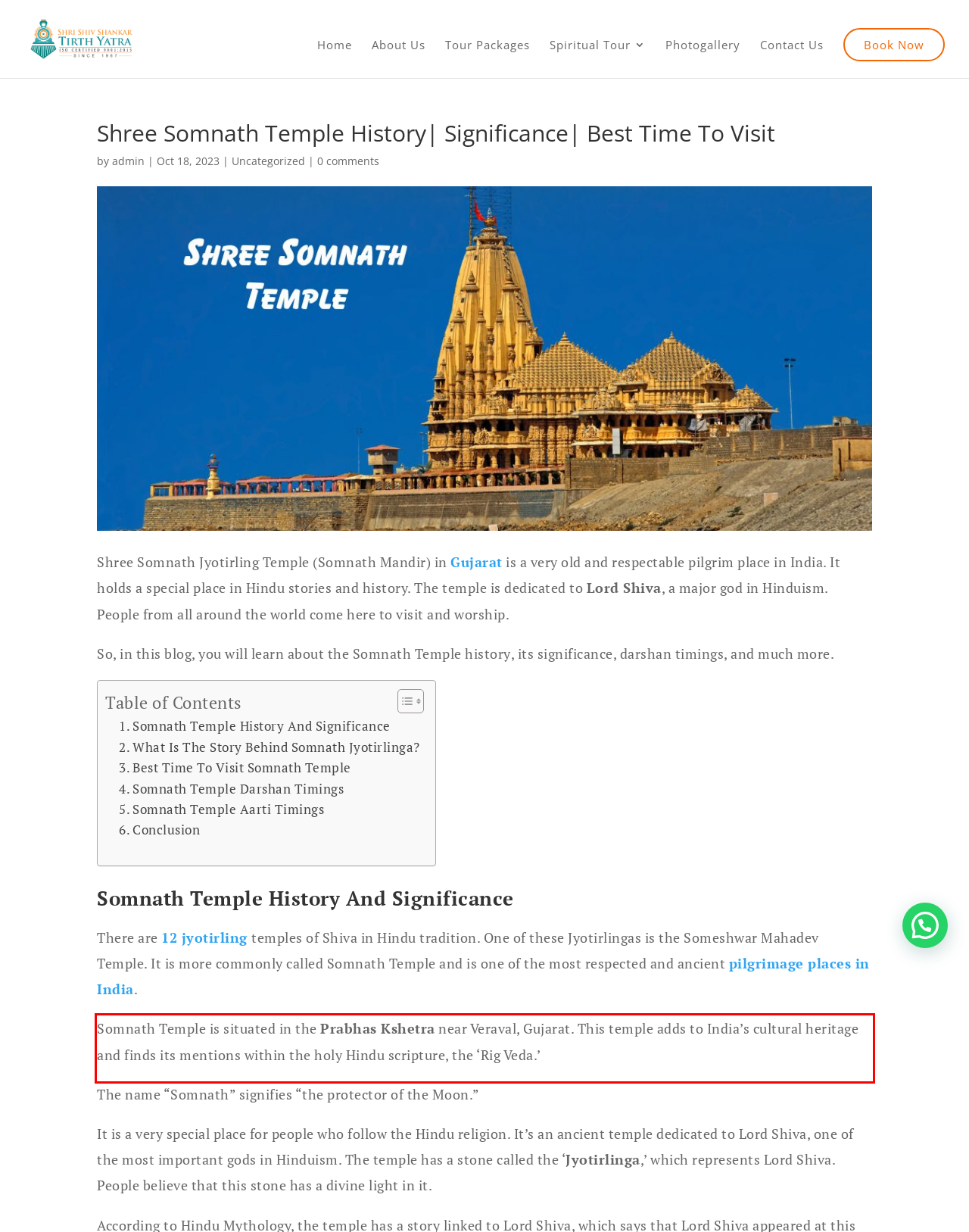Review the screenshot of the webpage and recognize the text inside the red rectangle bounding box. Provide the extracted text content.

Somnath Temple is situated in the Prabhas Kshetra near Veraval, Gujarat. This temple adds to India’s cultural heritage and finds its mentions within the holy Hindu scripture, the ‘Rig Veda.’